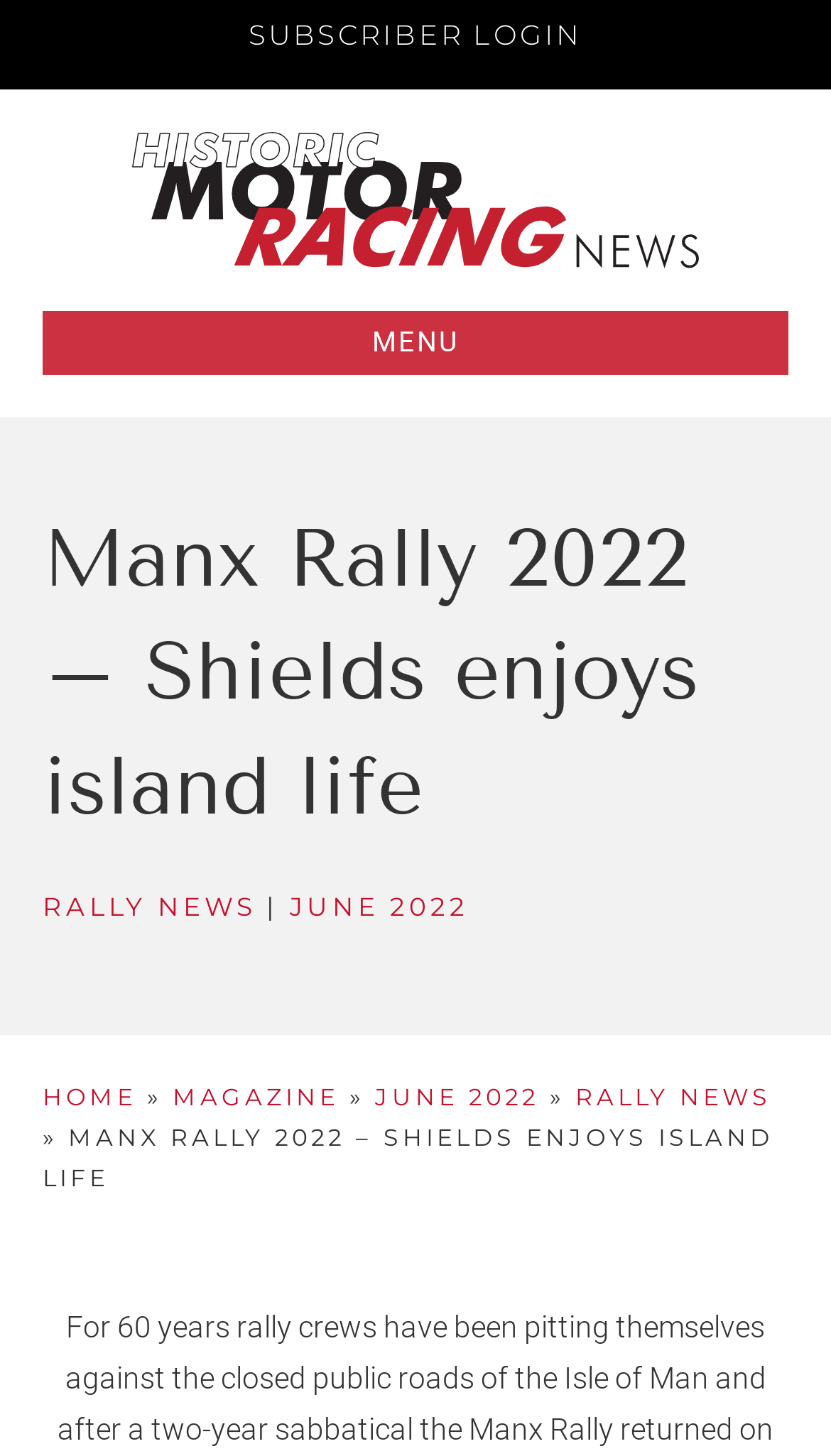Identify the bounding box coordinates of the element that should be clicked to fulfill this task: "go to home page". The coordinates should be provided as four float numbers between 0 and 1, i.e., [left, top, right, bottom].

[0.051, 0.743, 0.164, 0.764]